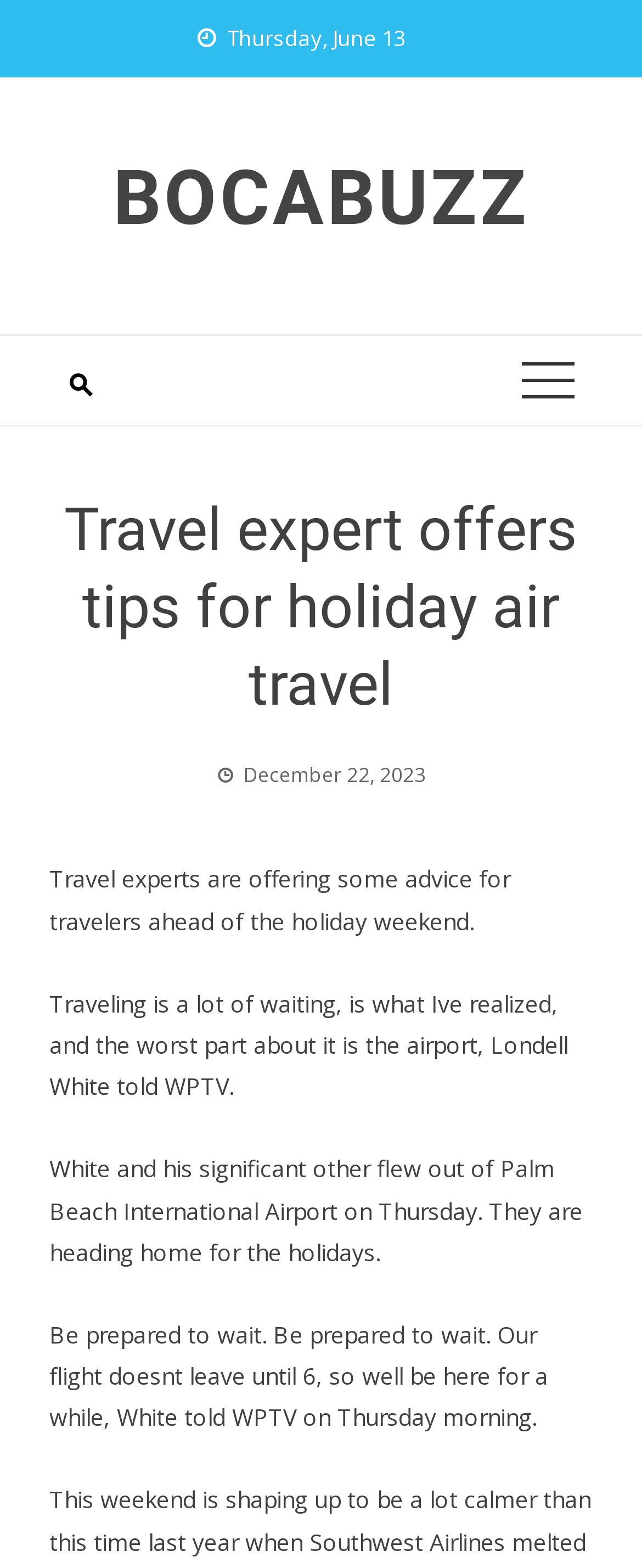What time does Londell White's flight leave?
Based on the visual, give a brief answer using one word or a short phrase.

6